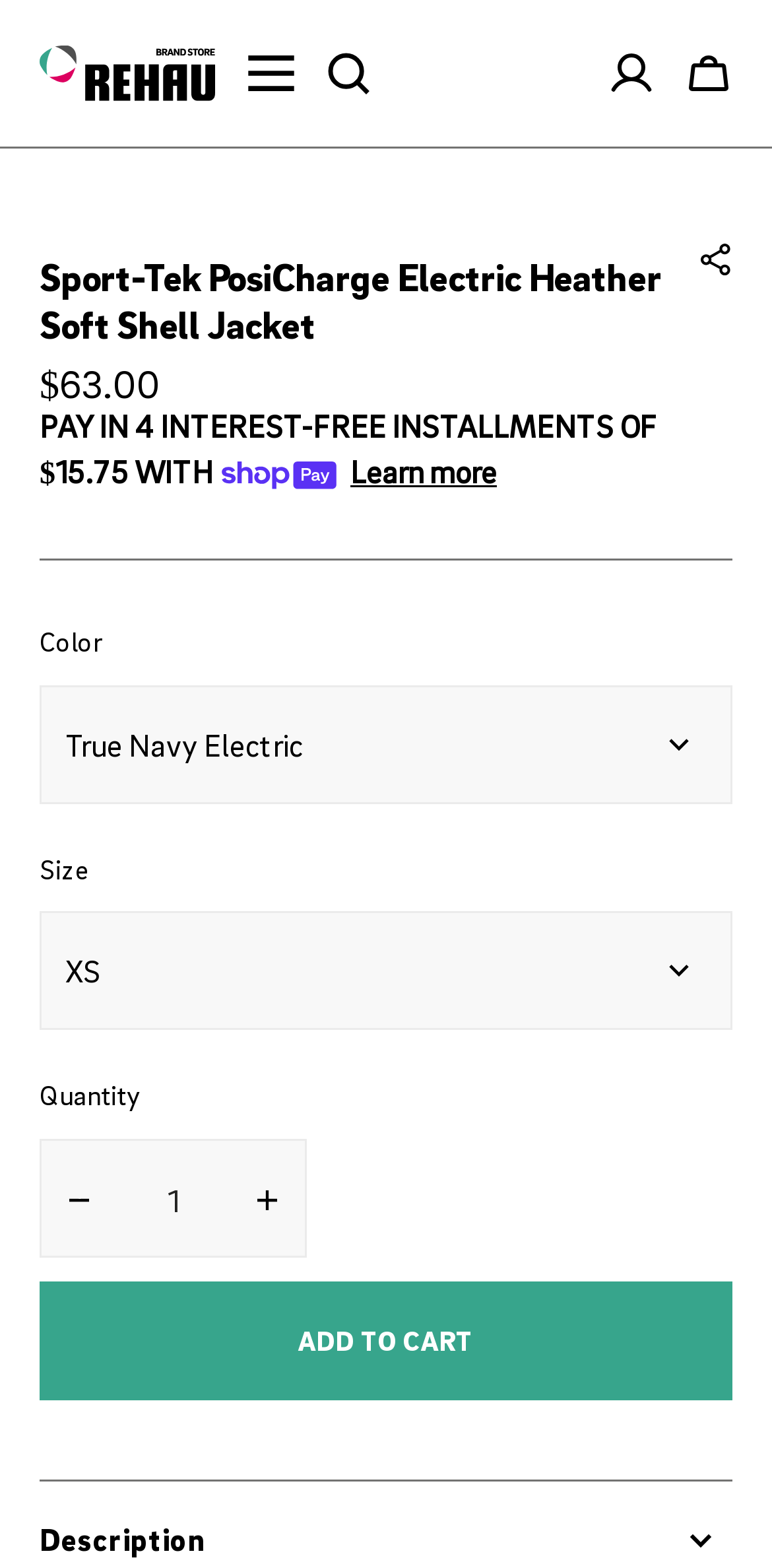Kindly determine the bounding box coordinates for the area that needs to be clicked to execute this instruction: "Open cart".

[0.887, 0.032, 0.949, 0.062]